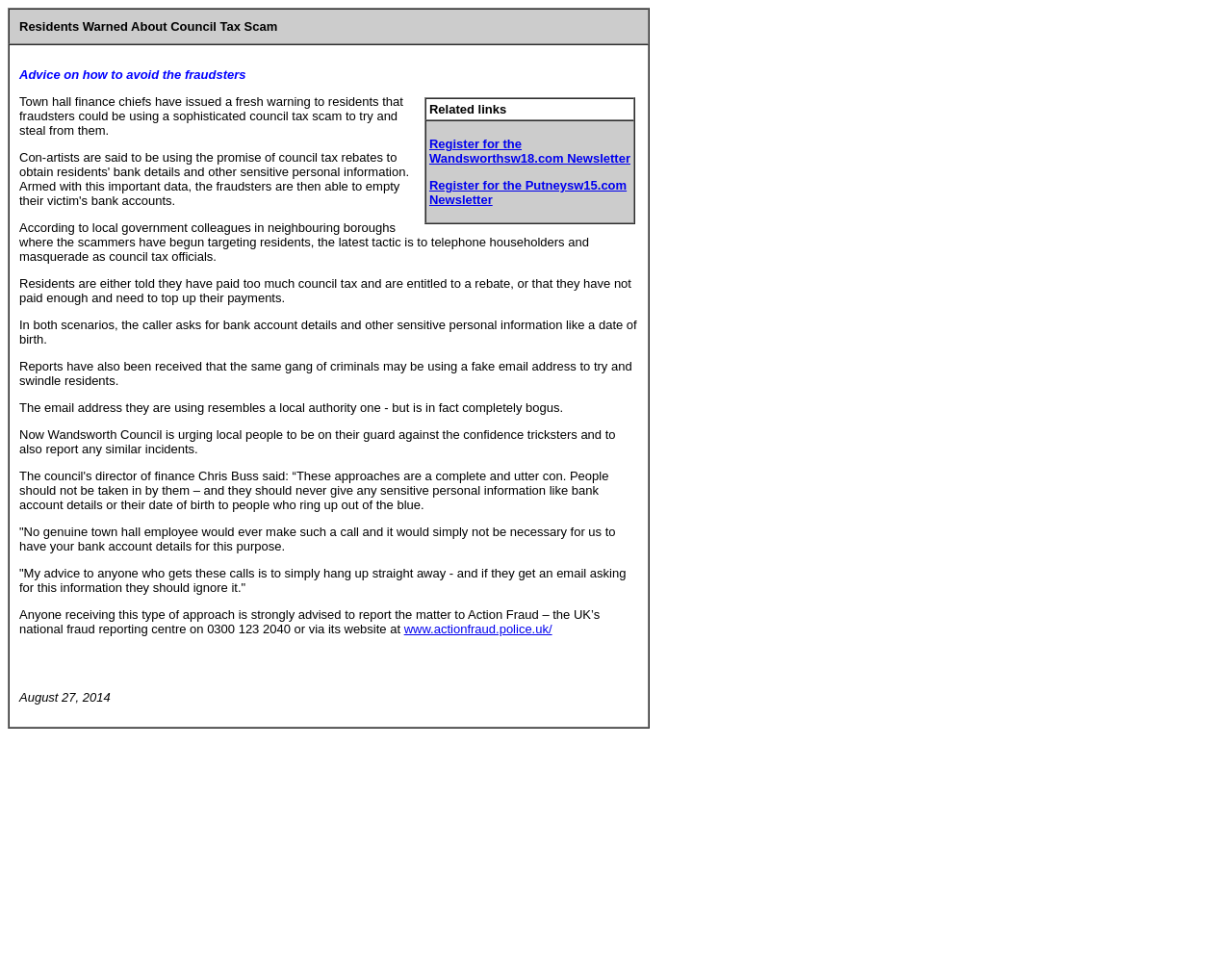Please answer the following query using a single word or phrase: 
What is the warning about?

Council Tax Scam